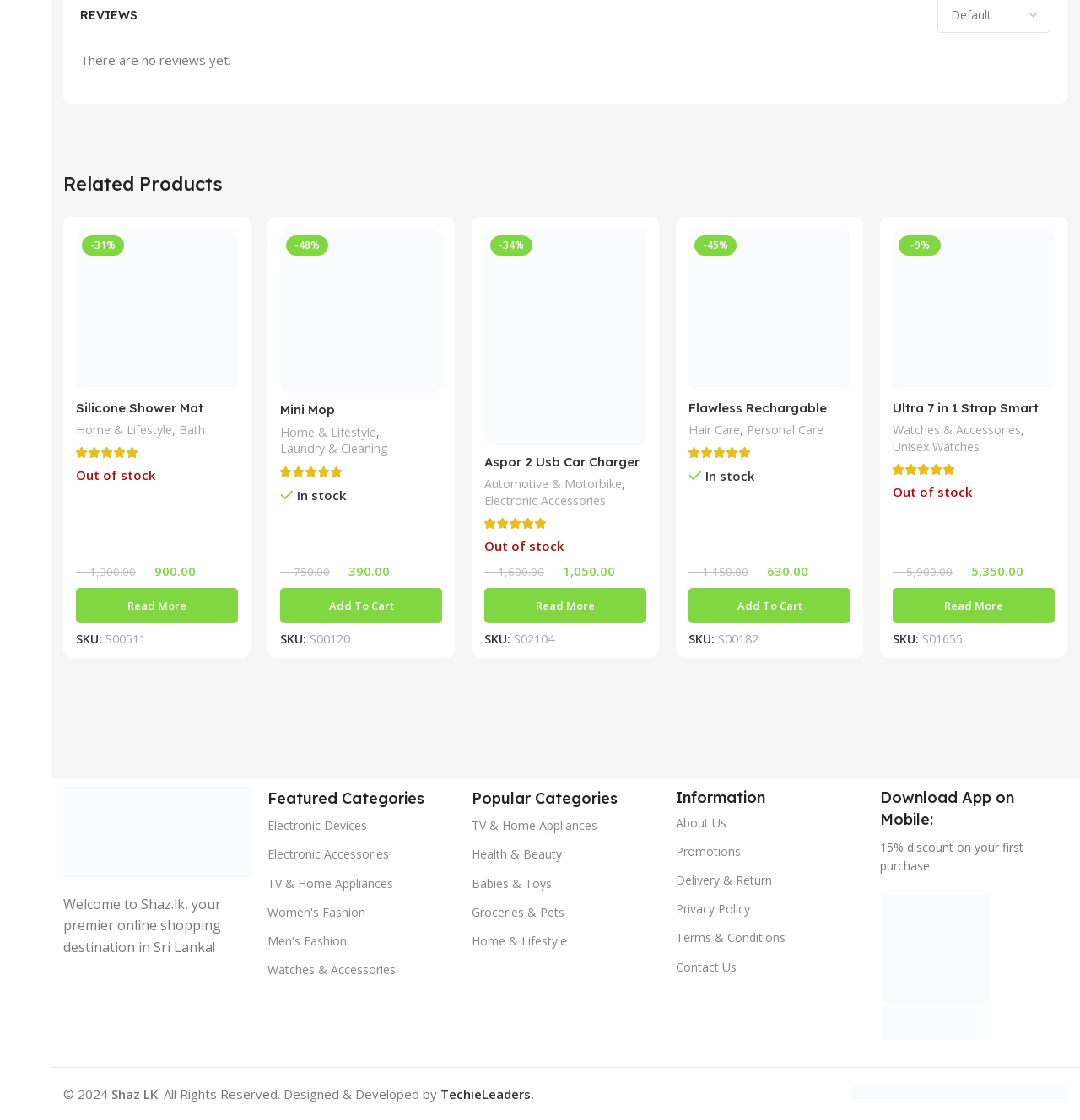Identify the bounding box coordinates of the area that should be clicked in order to complete the given instruction: "Read more about 'Silicone Shower Mat (pink)'". The bounding box coordinates should be four float numbers between 0 and 1, i.e., [left, top, right, bottom].

[0.07, 0.525, 0.22, 0.557]